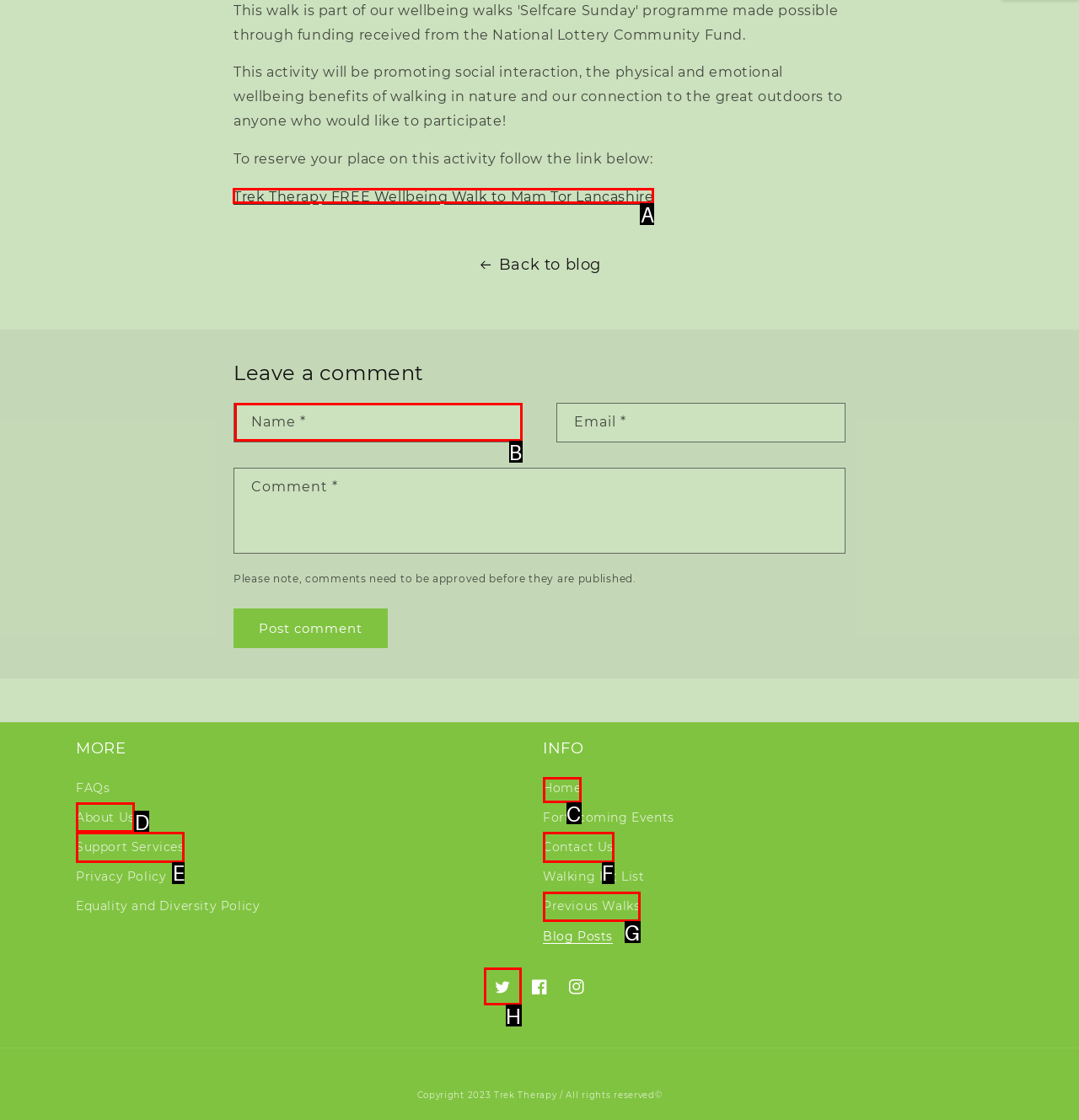Determine which HTML element should be clicked for this task: Click the link to reserve a place on the Trek Therapy FREE Wellbeing Walk
Provide the option's letter from the available choices.

A